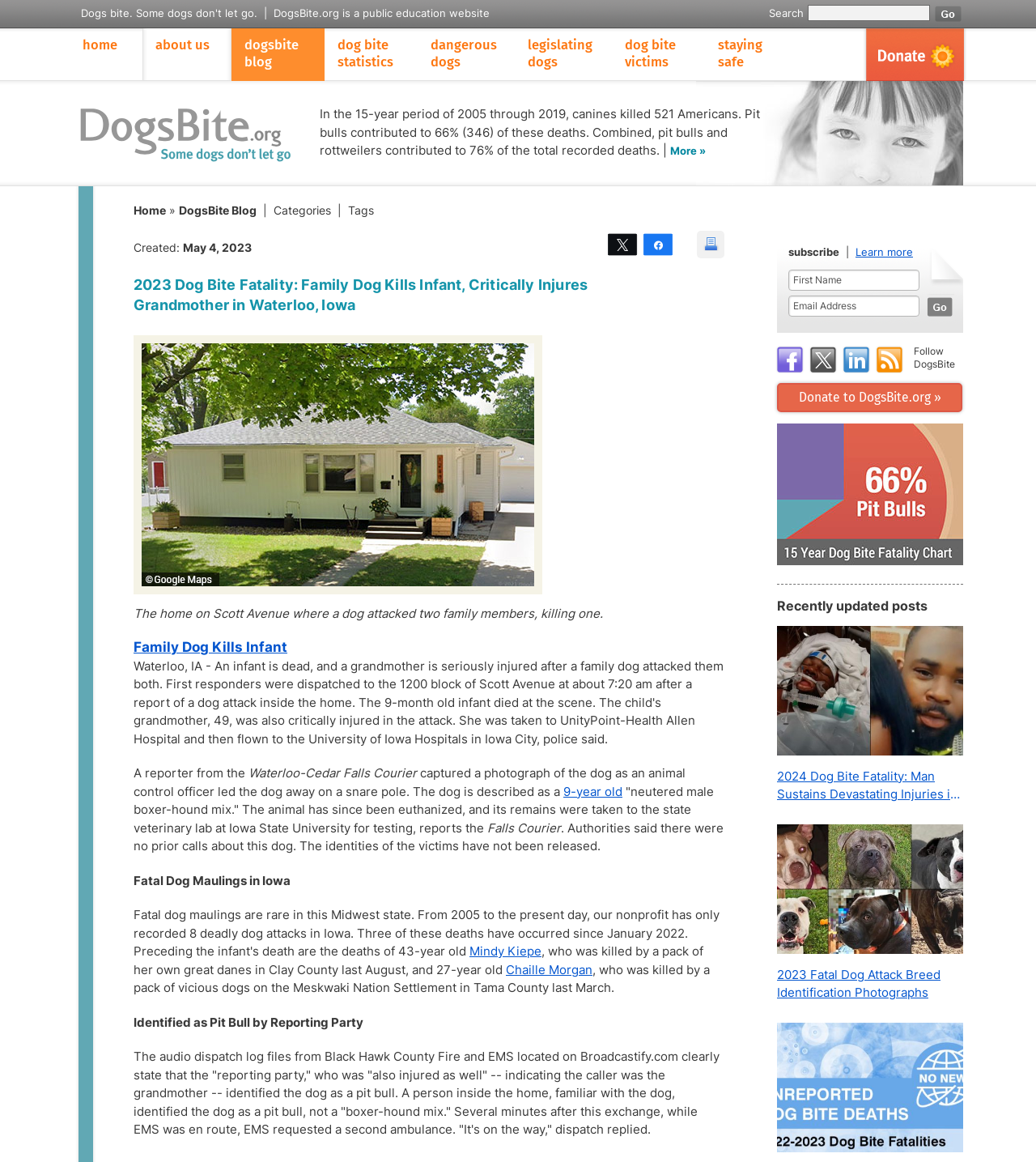Find the bounding box coordinates of the area that needs to be clicked in order to achieve the following instruction: "follow on Facebook". The coordinates should be specified as four float numbers between 0 and 1, i.e., [left, top, right, bottom].

[0.748, 0.313, 0.78, 0.323]